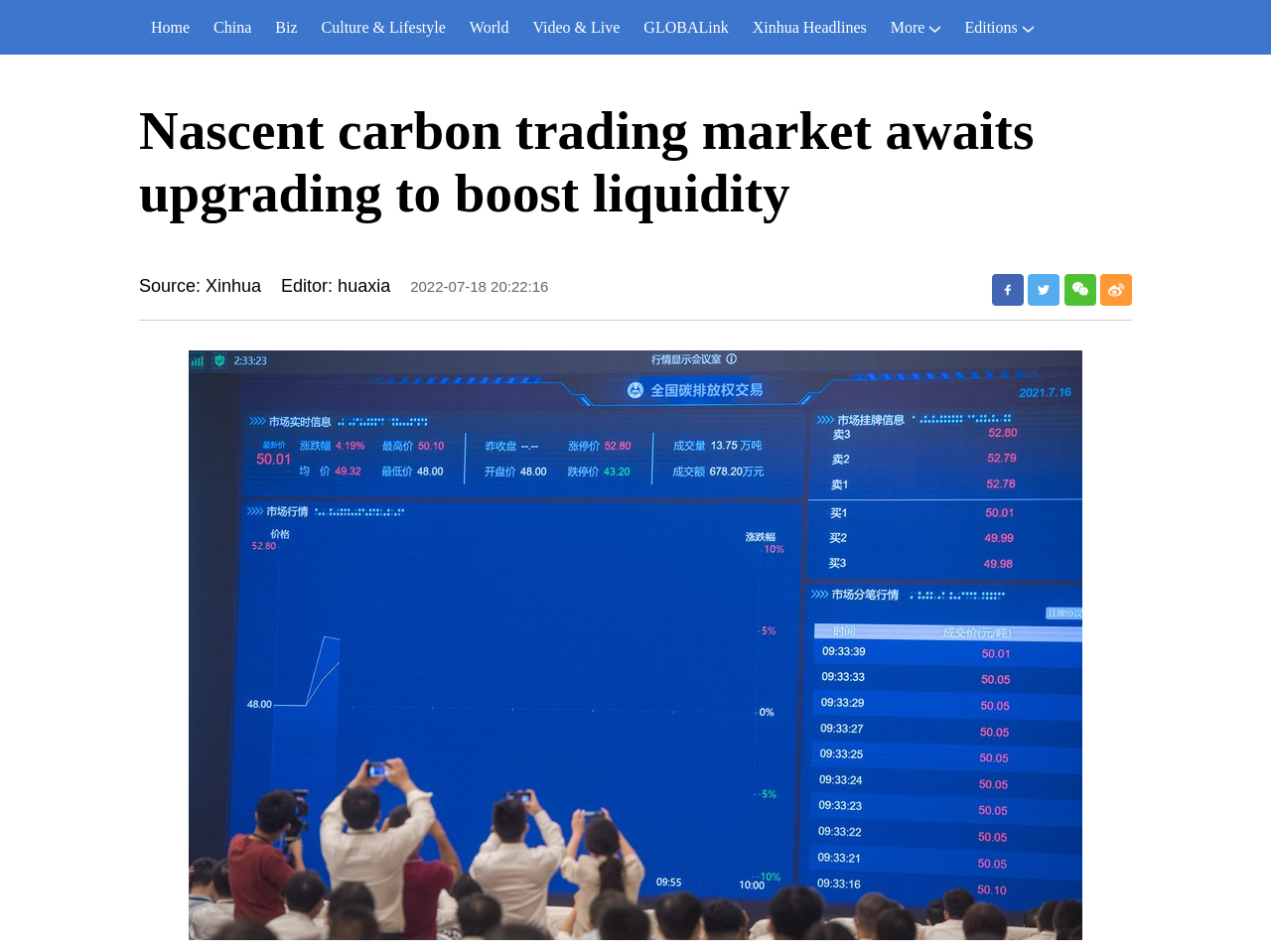Find the bounding box coordinates of the clickable area that will achieve the following instruction: "Click on Home".

[0.109, 0.0, 0.159, 0.057]